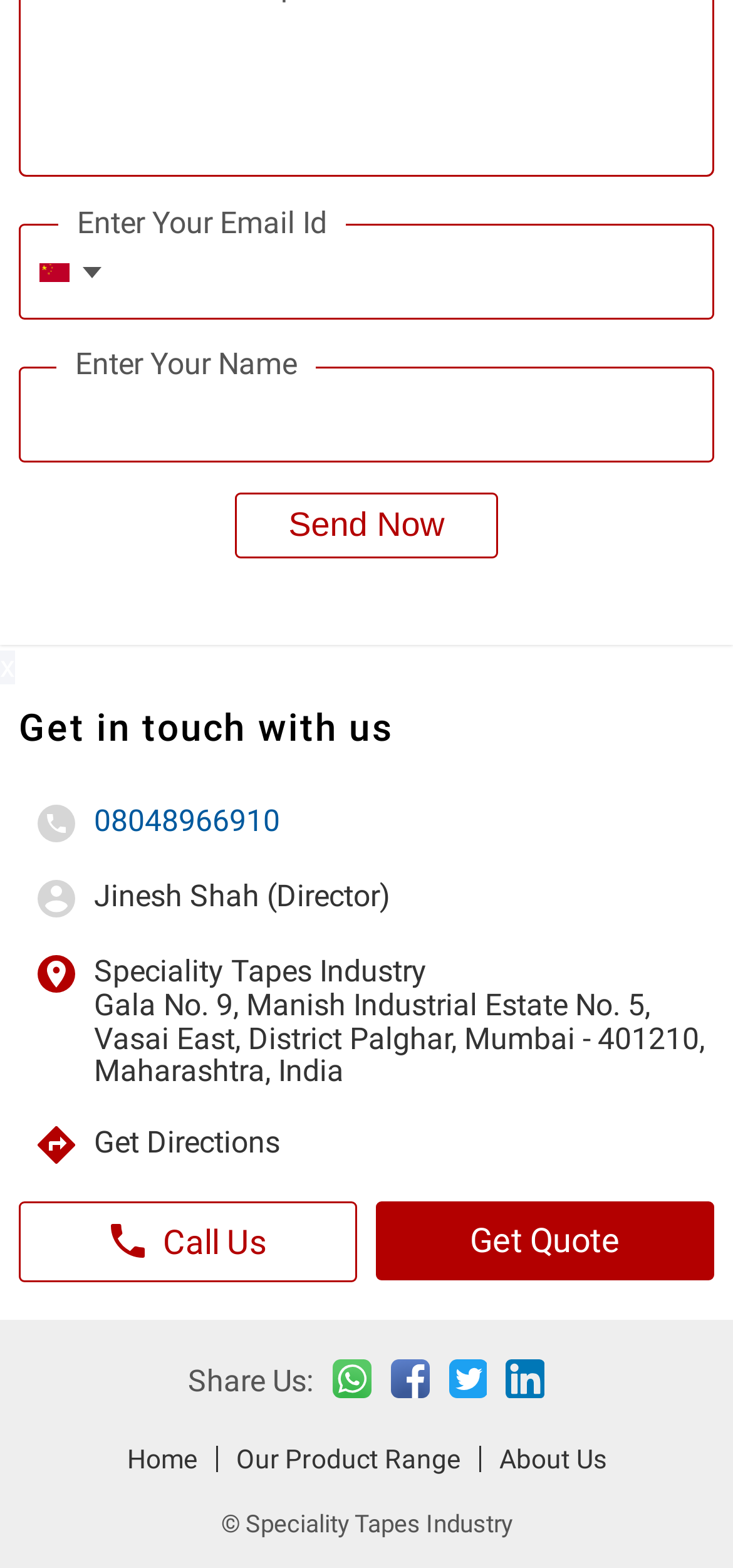Predict the bounding box of the UI element based on the description: "name="S_email"". The coordinates should be four float numbers between 0 and 1, formatted as [left, top, right, bottom].

[0.167, 0.144, 0.679, 0.203]